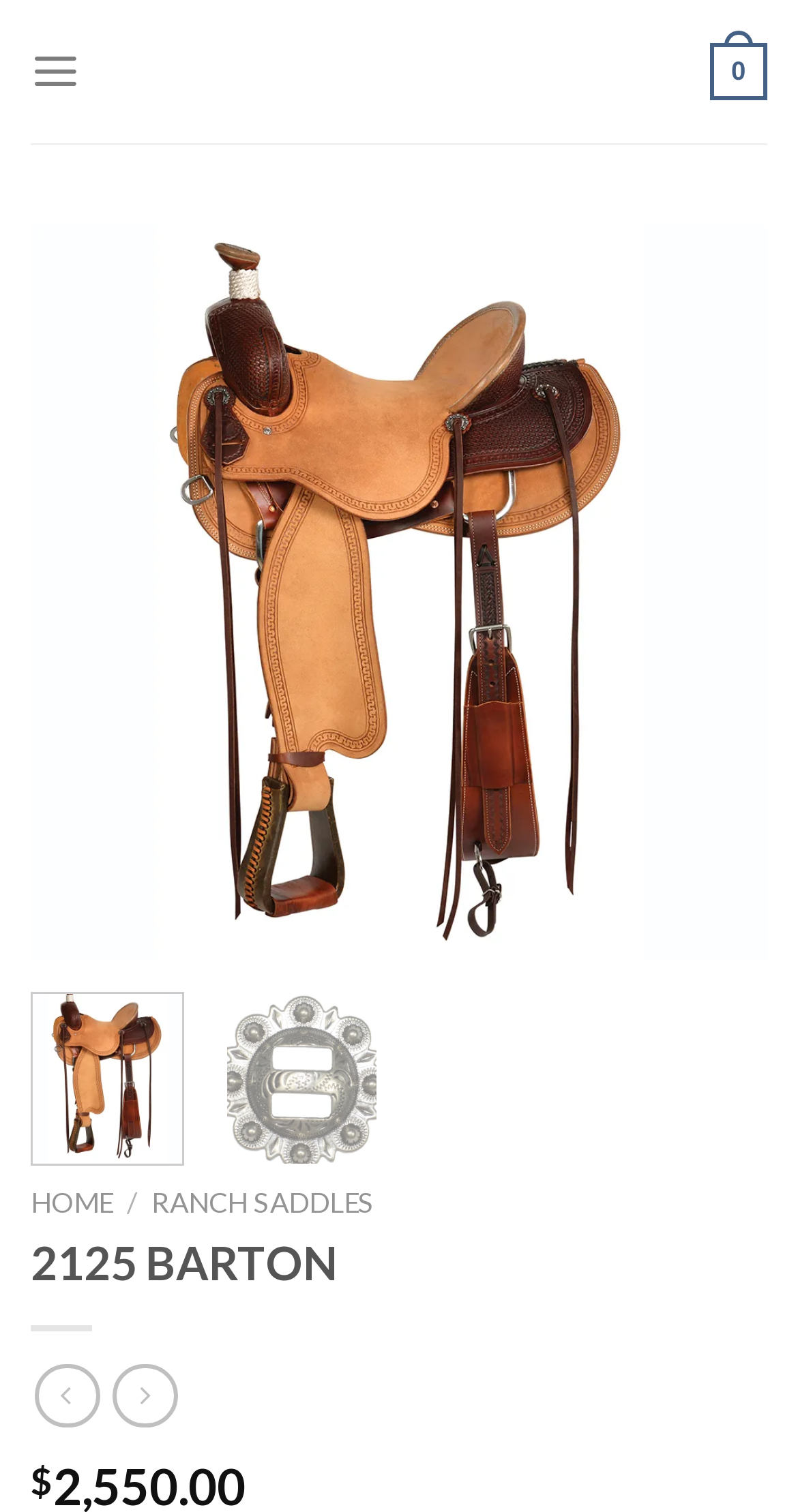How many navigation buttons are there?
Based on the visual, give a brief answer using one word or a short phrase.

3